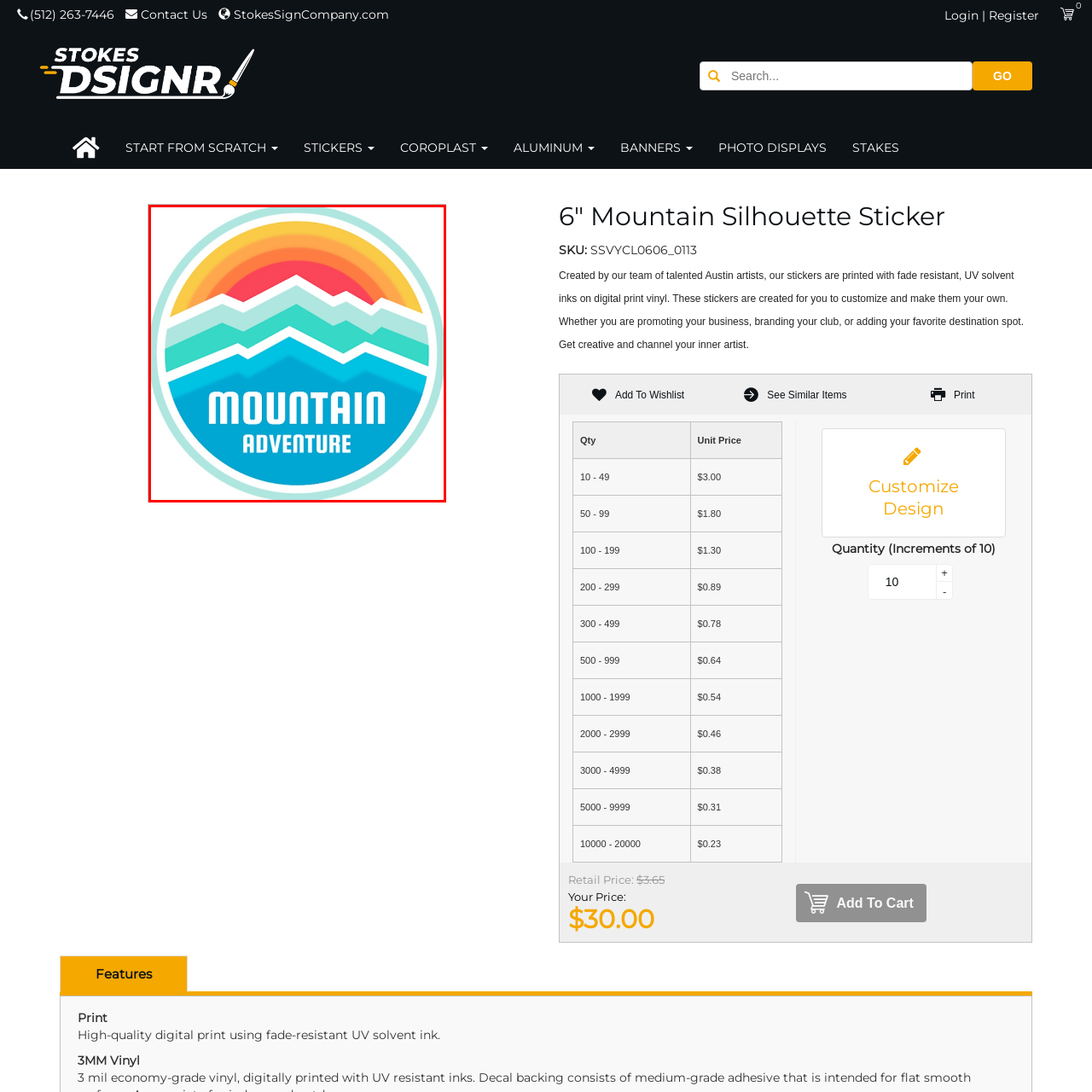Detail the features and components of the image inside the red outline.

The image features a vibrant sticker design titled "6" Mountain Silhouette Sticker," showcasing a stylized depiction of mountain peaks layered in various shades of blue and green. Above the mountains, an artistic sunset in shades of orange and yellow arcs across the sky, creating a visually striking contrast. The bold text "MOUNTAIN ADVENTURE" is prominently displayed at the center of the design, emphasizing a theme of exploration and outdoor activities. This eye-catching sticker, designed by talented artists from Austin, is made with fade-resistant, UV solvent inks, ensuring durability and vivid color retention, making it perfect for personalizing items or promoting brands related to adventure and nature.